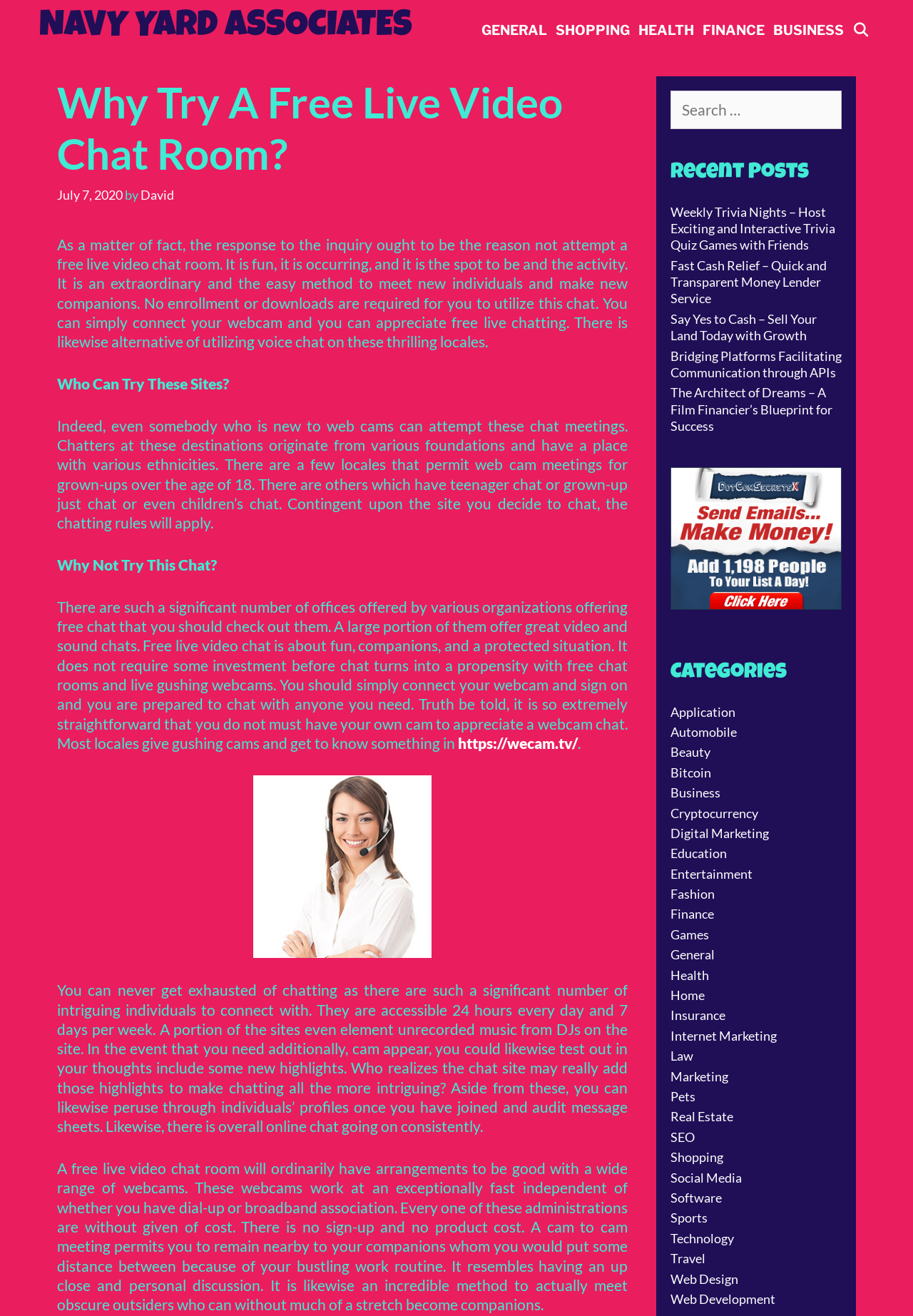Determine the bounding box for the UI element that matches this description: "Law".

[0.734, 0.796, 0.759, 0.808]